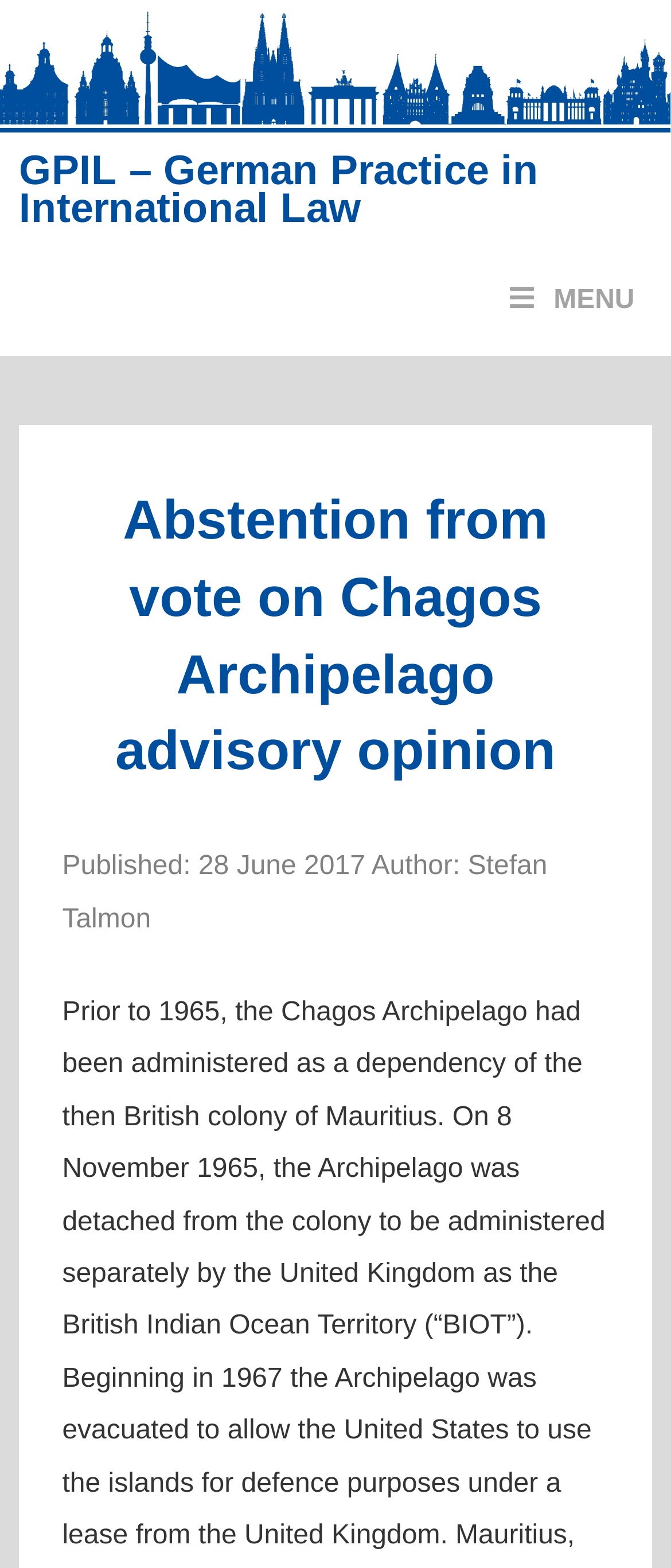Utilize the details in the image to give a detailed response to the question: What is the topic of the article?

I found the topic of the article by reading the main heading 'Abstention from vote on Chagos Archipelago advisory opinion'.